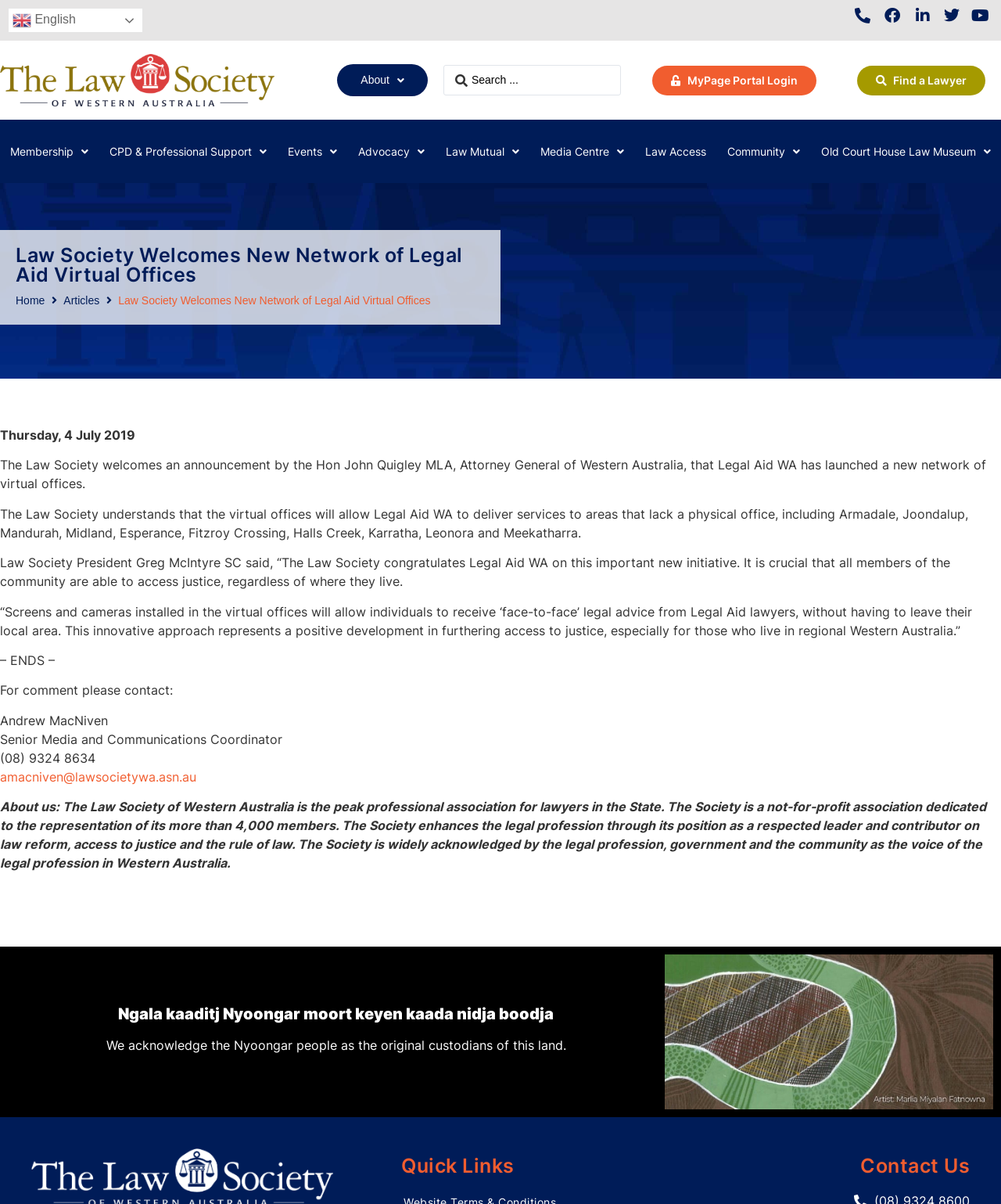Please identify the webpage's heading and generate its text content.

Law Society Welcomes New Network of Legal Aid Virtual Offices